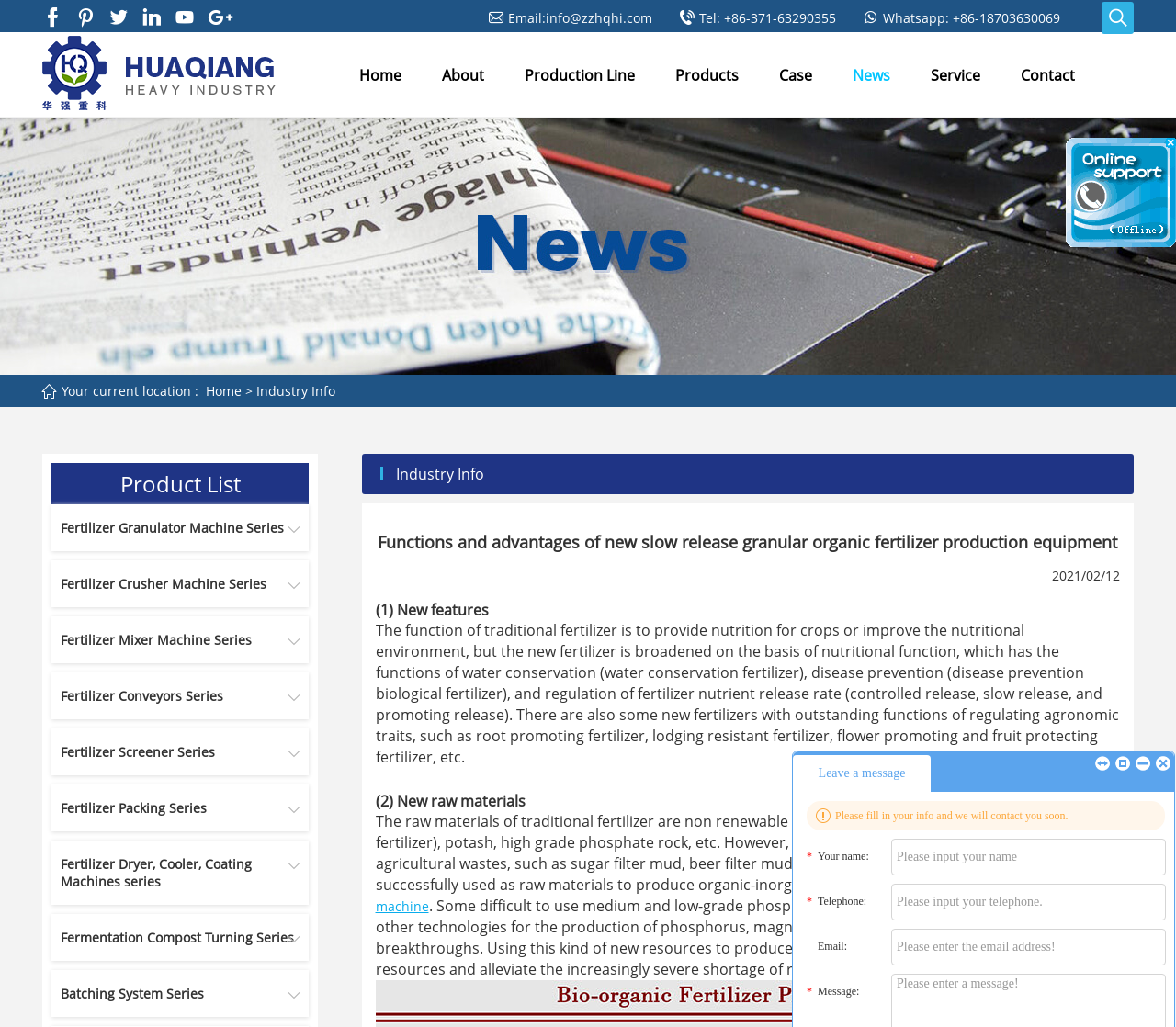Find the bounding box coordinates of the element's region that should be clicked in order to follow the given instruction: "Learn about the functions and advantages of new slow release granular organic fertilizer production equipment". The coordinates should consist of four float numbers between 0 and 1, i.e., [left, top, right, bottom].

[0.319, 0.517, 0.952, 0.539]